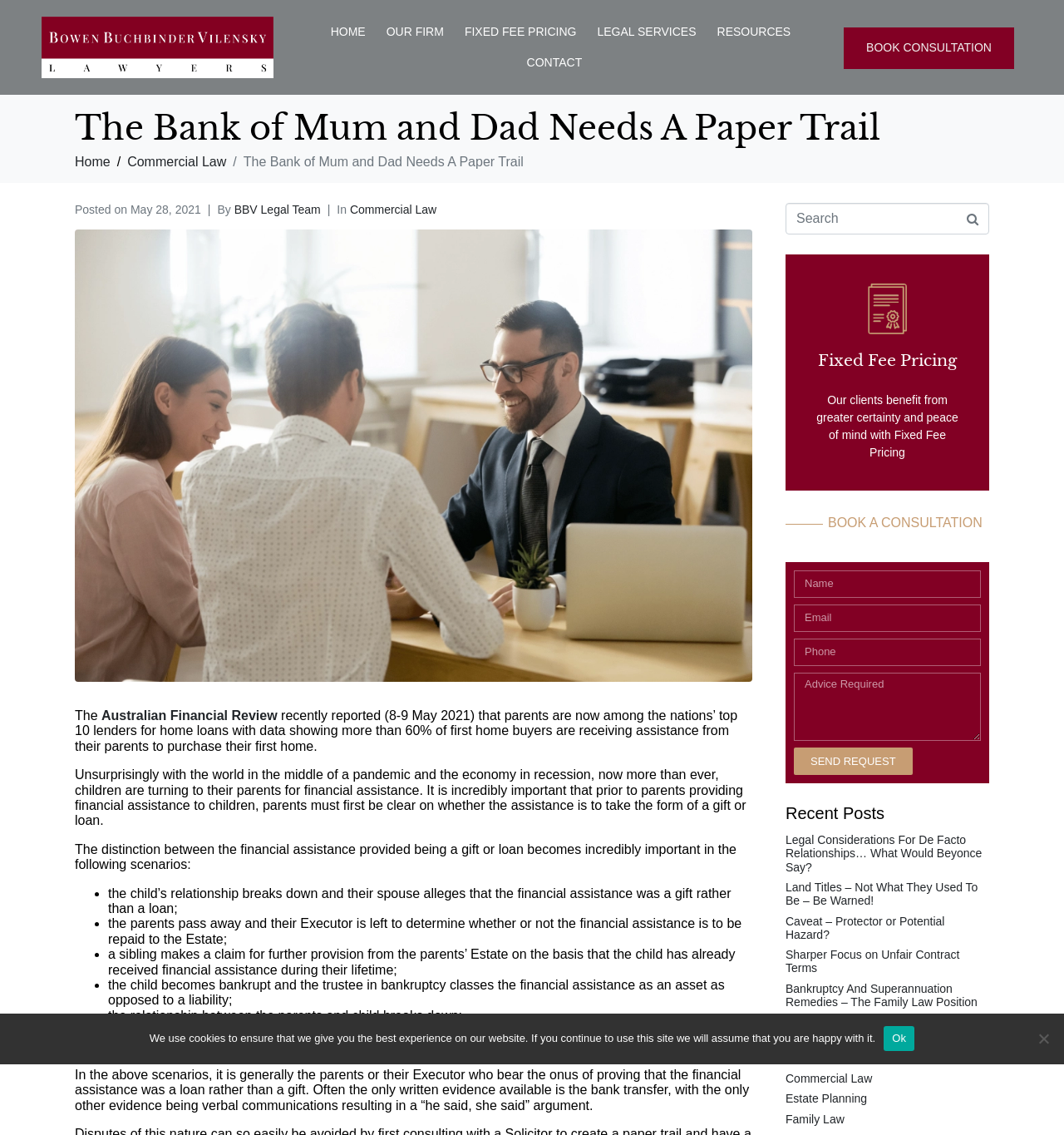Explain the contents of the webpage comprehensively.

The webpage is about the importance of knowing about the Bank of Mum and Dad and the need for a paper trail, specifically in the context of commercial law. At the top of the page, there is a navigation menu with links to "HOME", "OUR FIRM", "FIXED FEE PRICING", "LEGAL SERVICES", "RESOURCES", and "CONTACT". On the top right, there is a logo of Bowen Buchbinder Vilensky, a law firm.

Below the navigation menu, there is a heading that reads "The Bank of Mum and Dad Needs A Paper Trail" followed by a brief description of the article. The article discusses how parents are now among the nation's top 10 lenders for home loans, and the importance of clarifying whether financial assistance is a gift or a loan. The article highlights several scenarios where the distinction between a gift and a loan becomes crucial, such as in the event of a relationship breakdown or the death of a parent.

On the right side of the page, there is a search bar and a "BOOK CONSULTATION" button. Below the article, there are several sections, including "Fixed Fee Pricing", "Recent Posts", and "Categories". The "Fixed Fee Pricing" section explains the benefits of fixed fee pricing for clients, and there is a "Click Here" link to learn more. The "Recent Posts" section lists several article titles related to commercial law, and the "Categories" section lists links to different categories of articles, including commercial law, estate planning, and family law.

At the bottom of the page, there is a "COOKIE NOTICE" dialog box that informs users about the use of cookies on the website.